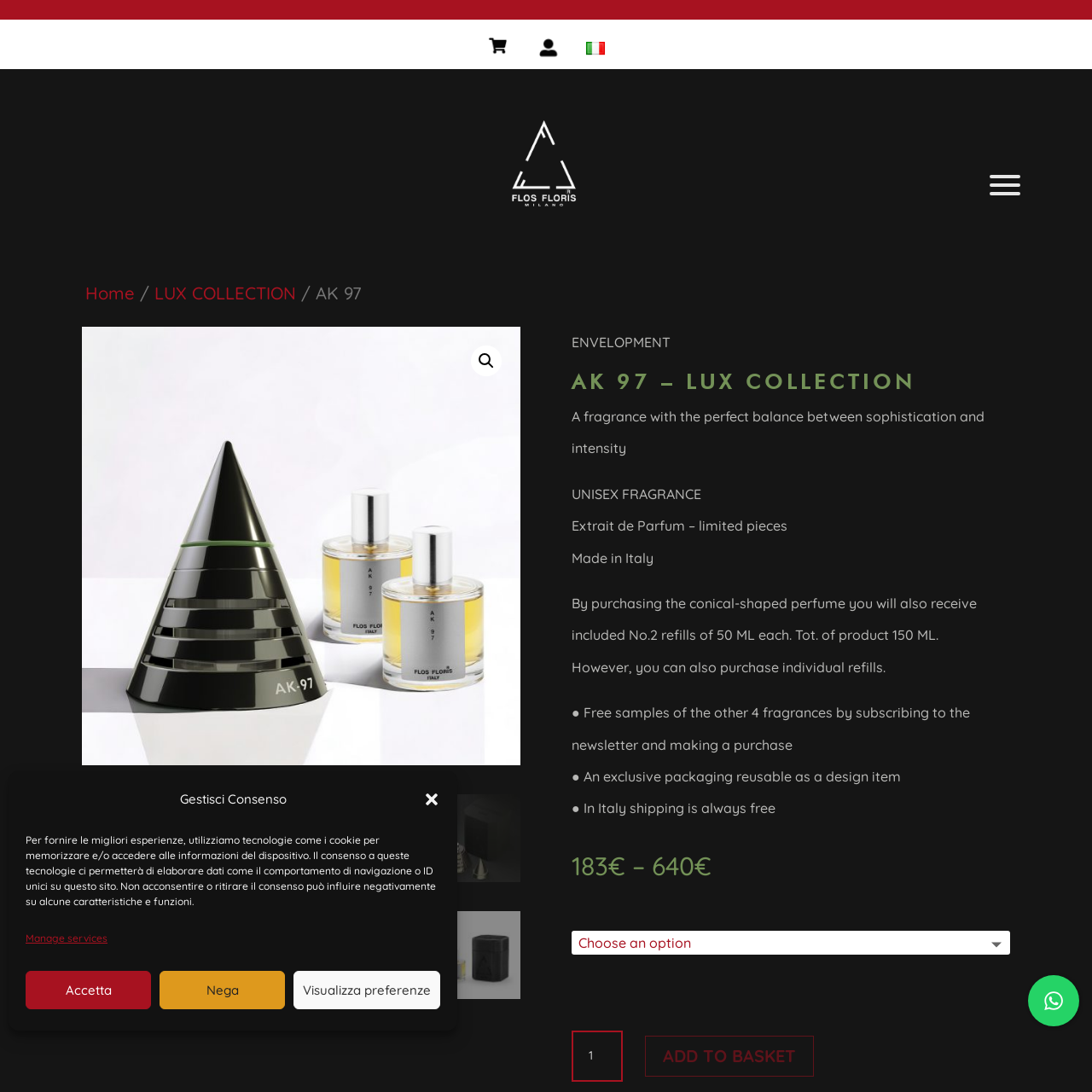What is the purpose of the visual representation?
Look closely at the image highlighted by the red bounding box and give a comprehensive answer to the question.

The visual representation likely aims to enhance the brand's identity and allure, drawing attention to the qualities of the featured fragrance while aligning with an upscale aesthetic.